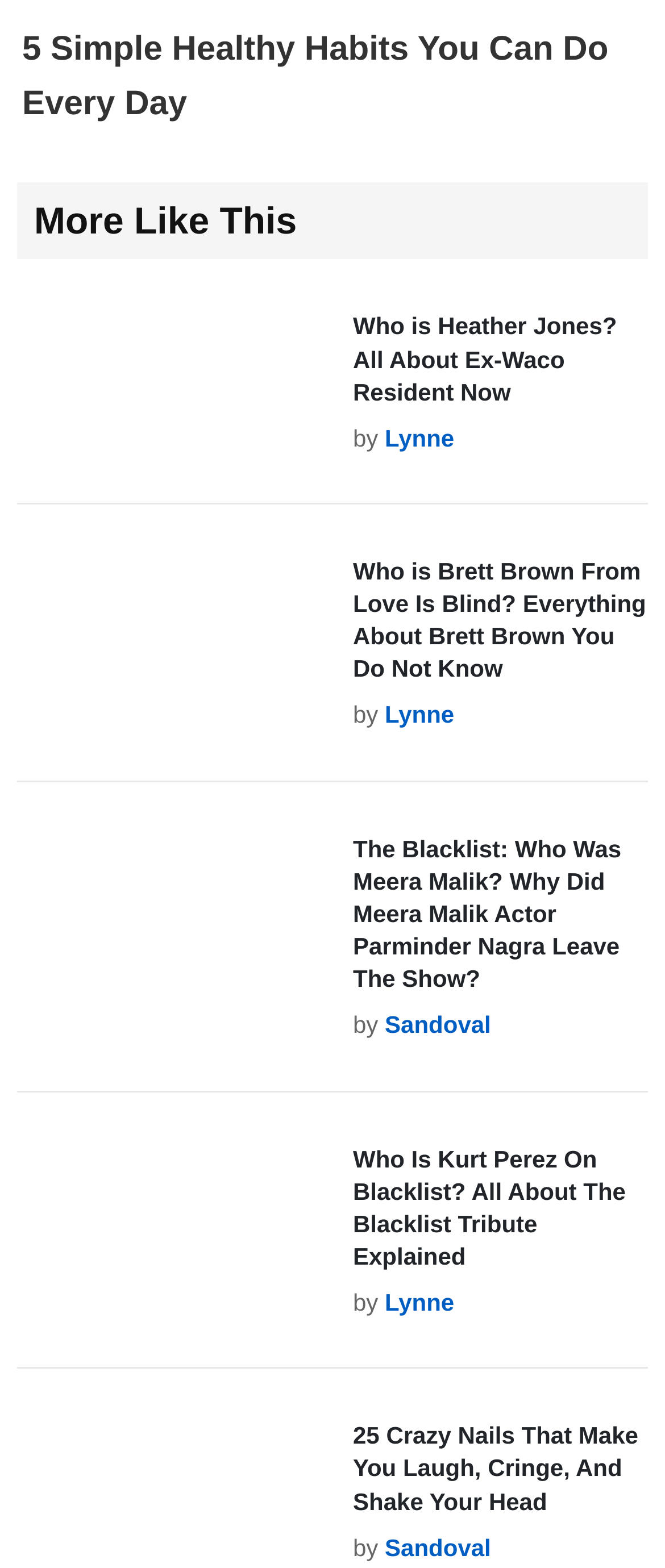Are the articles organized in a specific order?
Using the information from the image, answer the question thoroughly.

By analyzing the bounding box coordinates of the article elements, I can see that they are not organized in a specific order, such as alphabetical or chronological order. The articles appear to be randomly arranged on the webpage.